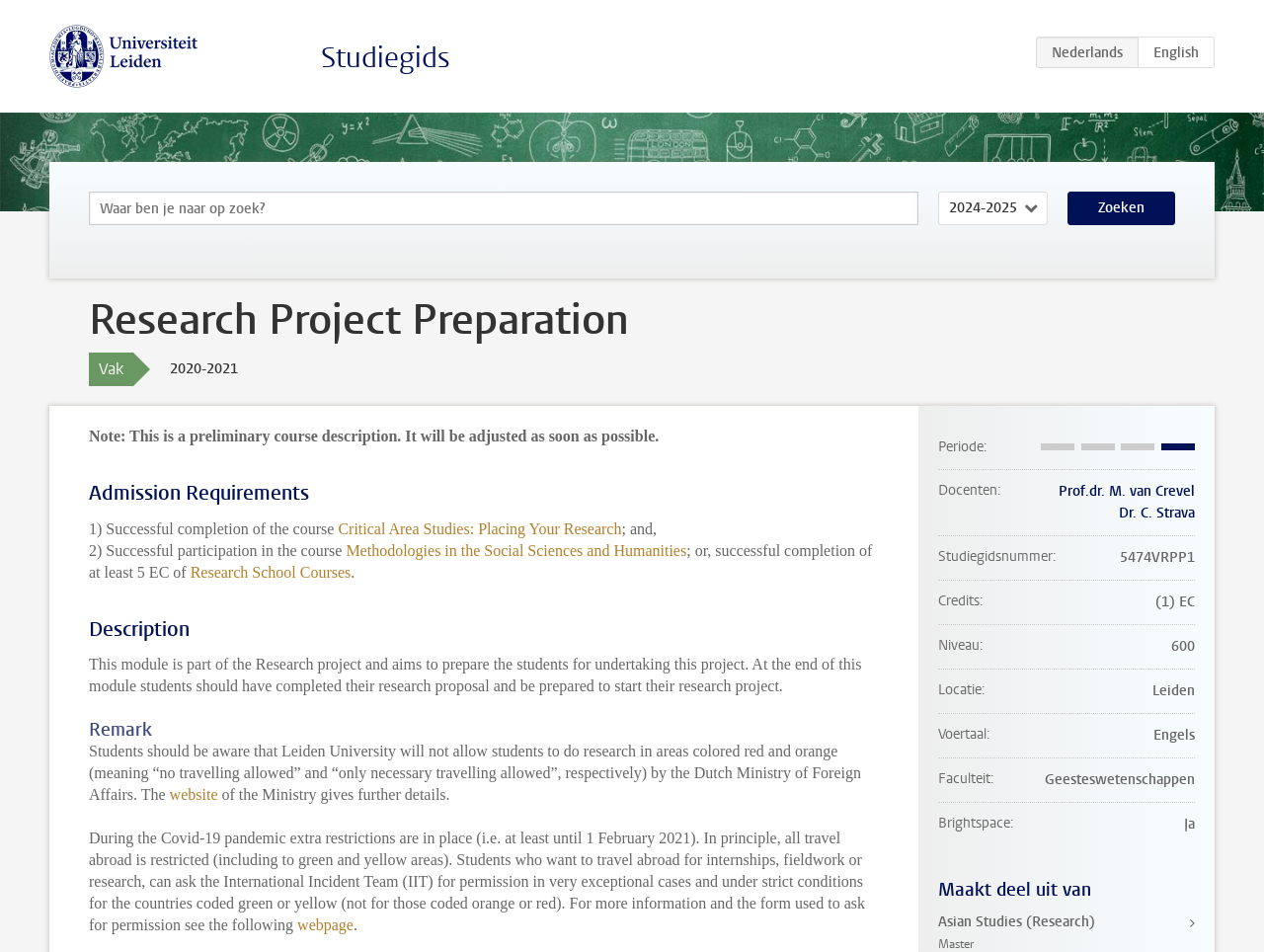Give a short answer using one word or phrase for the question:
What is the language of instruction for the course?

Engels